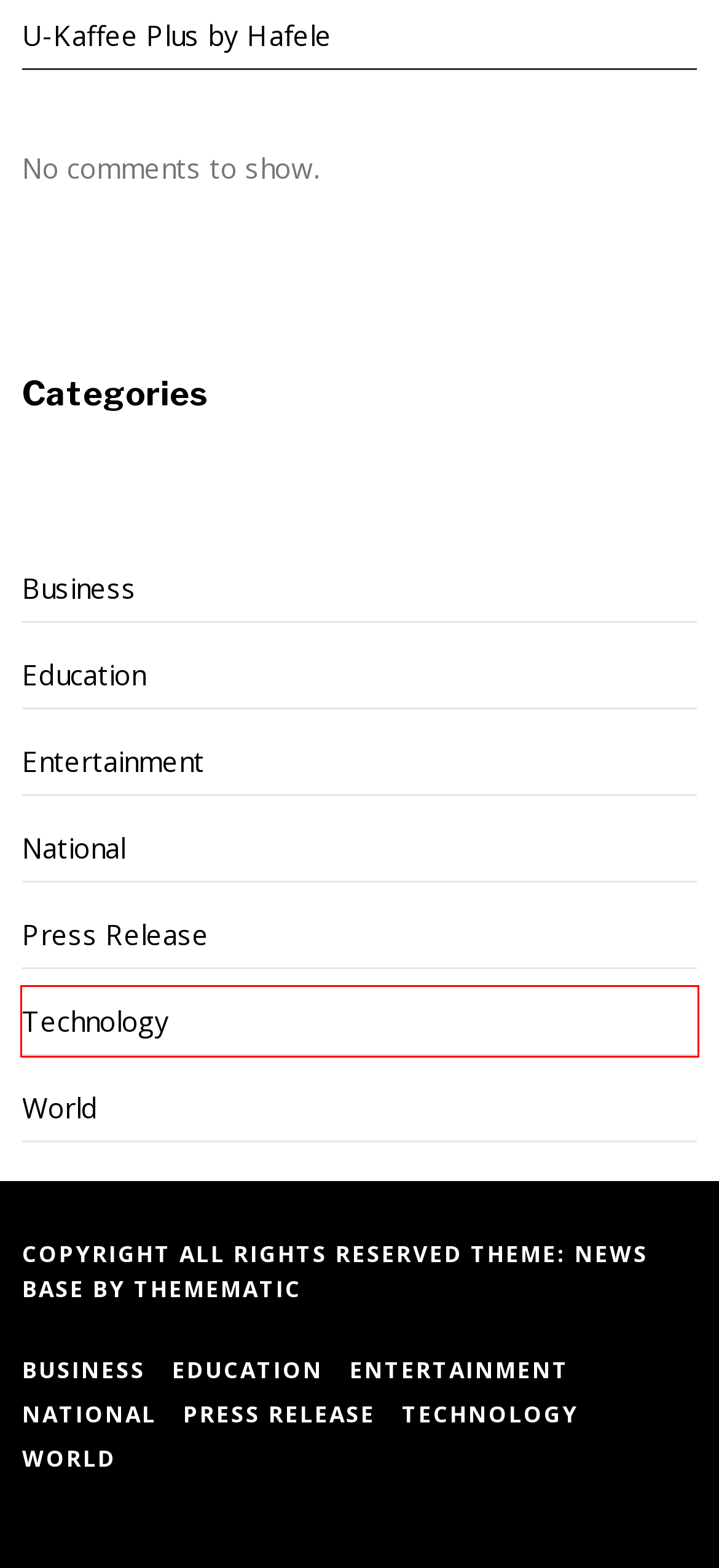Review the screenshot of a webpage that includes a red bounding box. Choose the webpage description that best matches the new webpage displayed after clicking the element within the bounding box. Here are the candidates:
A. News Base Free WordPress Theme For News Sites - Thememattic
B. Education – Prime News Tv
C. U-Kaffee Plus by Hafele – Prime News Tv
D. Business – Prime News Tv
E. Thememattic Inc: Simple & Elegant Premium WordPress Themes
F. Technology – Prime News Tv
G. Entertainment – Prime News Tv
H. Press Release – Prime News Tv

F